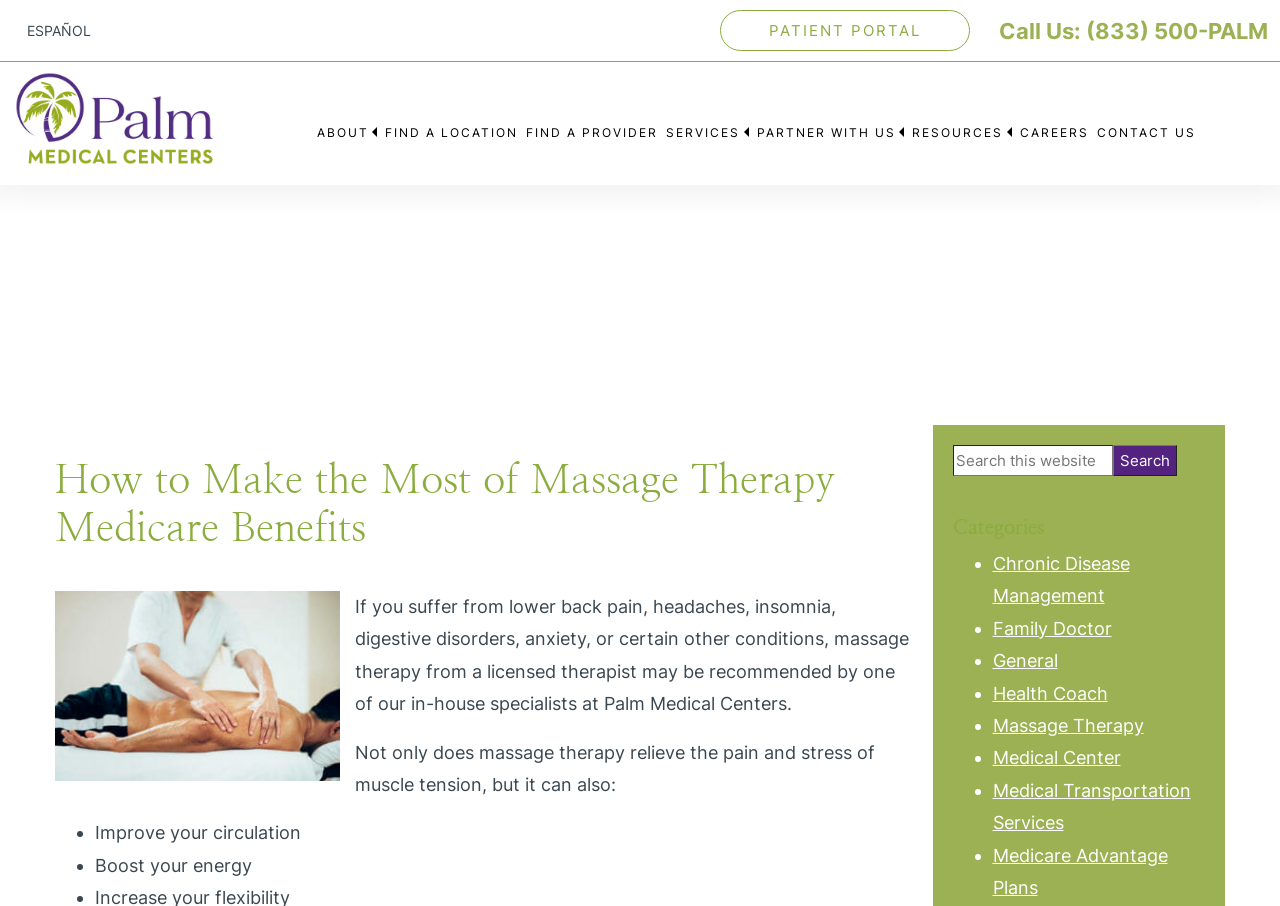What is the name of the medical center mentioned on the webpage?
Respond with a short answer, either a single word or a phrase, based on the image.

Palm Medical Centers